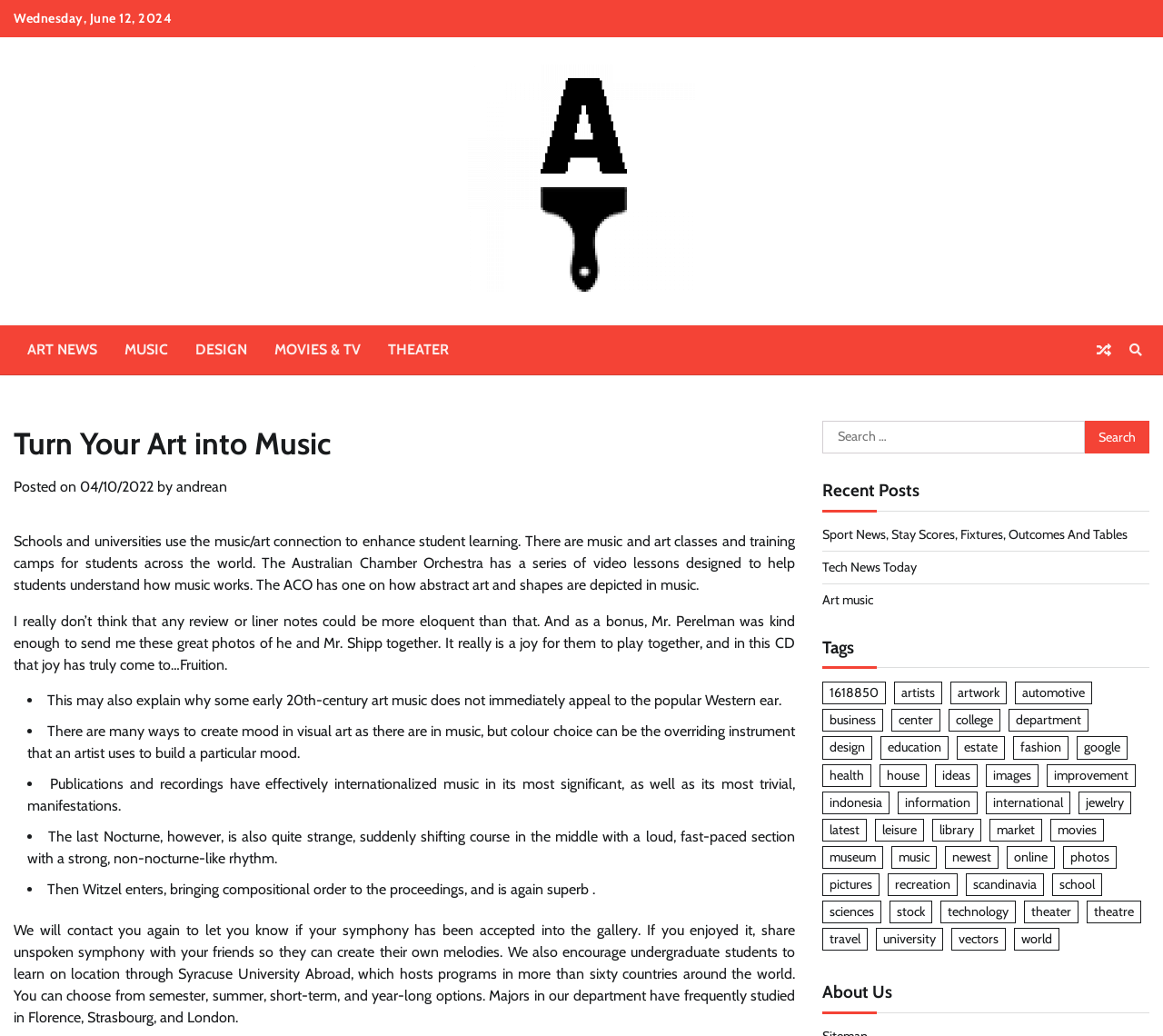Identify and extract the heading text of the webpage.

Turn Your Art into Music